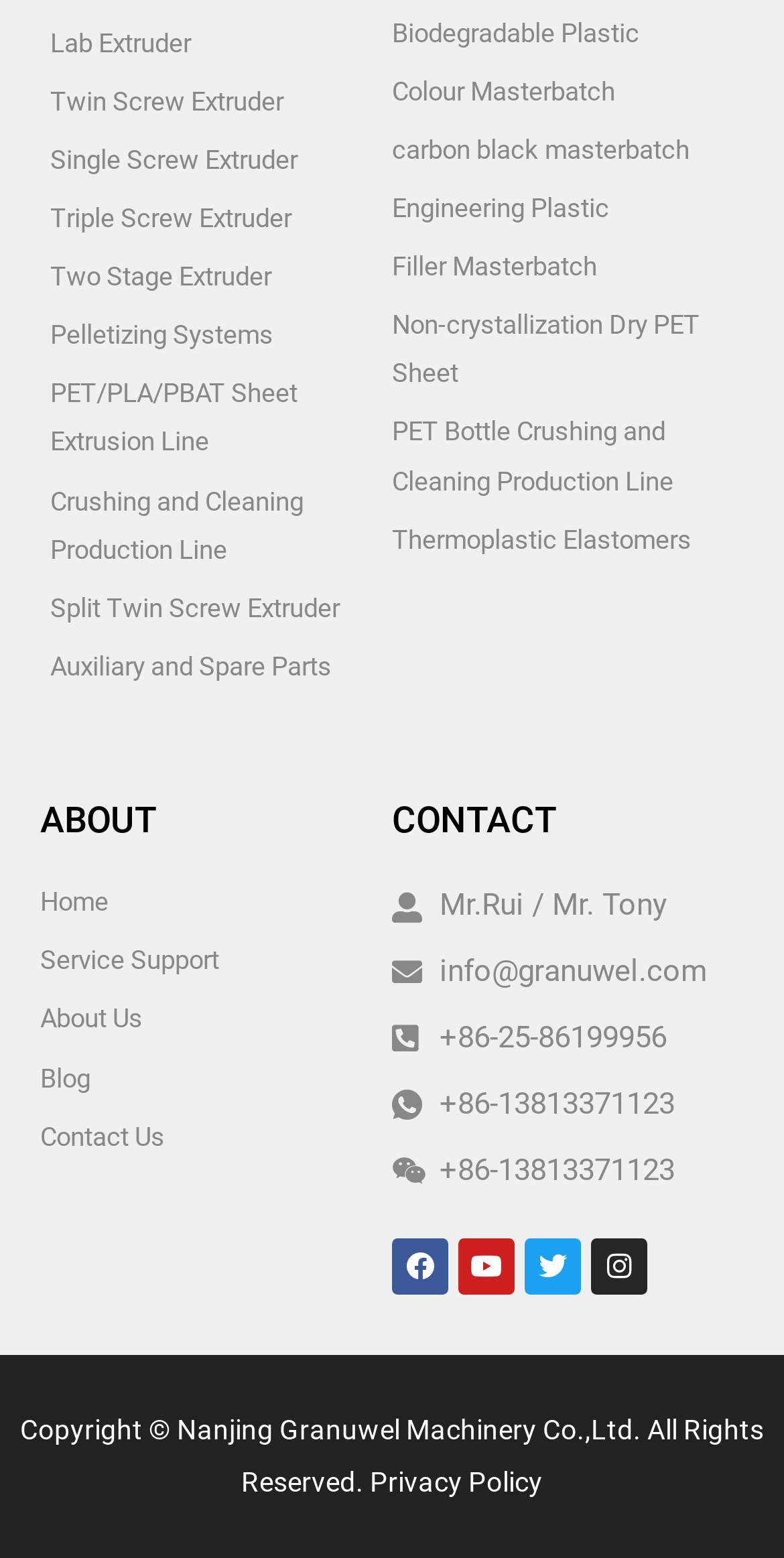How many types of extruders are listed?
Answer the question with a thorough and detailed explanation.

By examining the links on the webpage, I found six types of extruders listed, including Lab Extruder, Twin Screw Extruder, Single Screw Extruder, Triple Screw Extruder, Two Stage Extruder, and Split Twin Screw Extruder.